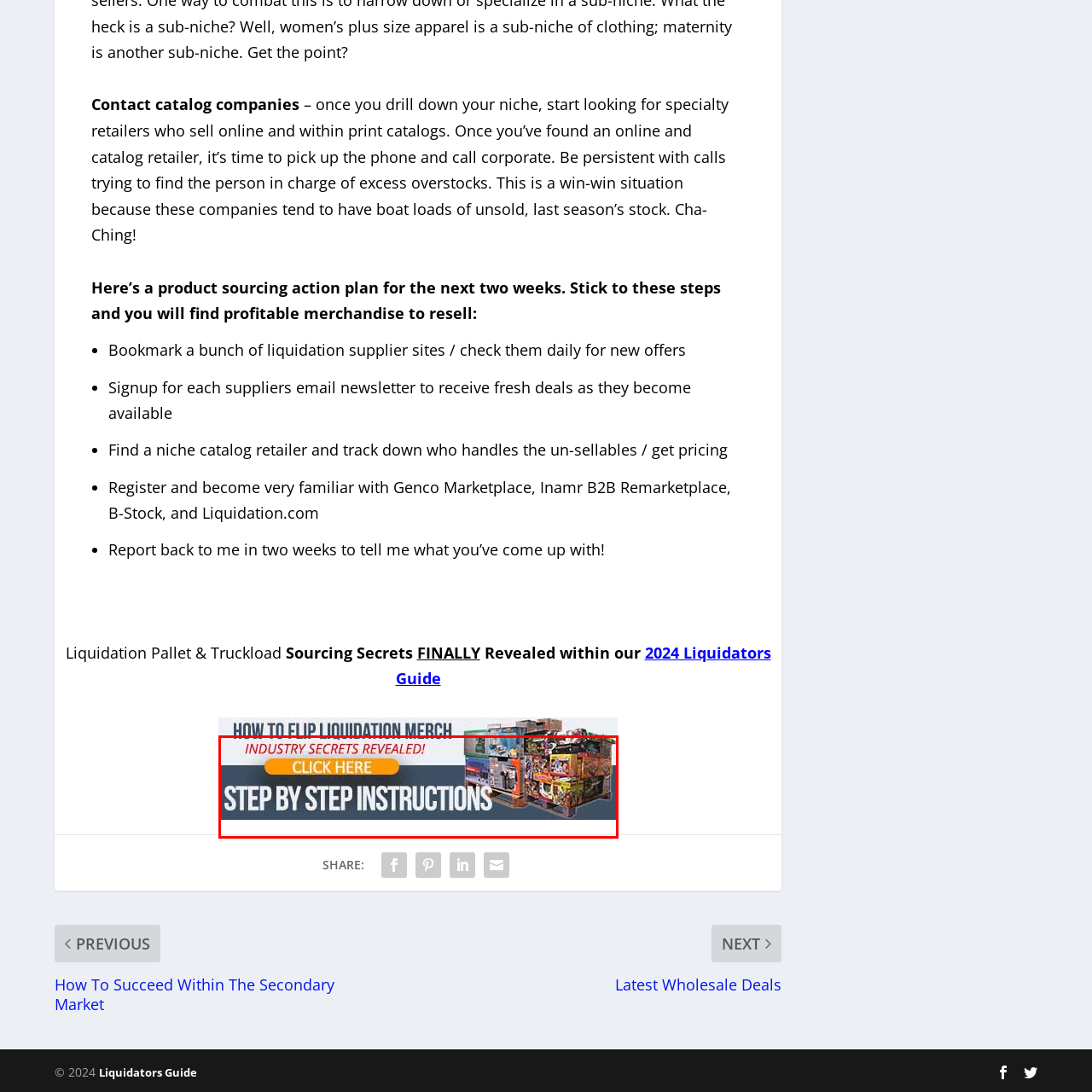Describe thoroughly what is shown in the red-bordered area of the image.

The image displays a promotional banner for a guide titled "2024 Liquidators Guide," emphasizing essential tips on liquidating merchandise and gaining insights into the industry. The banner features an eye-catching call-to-action, encouraging users to click for detailed instructions. It promotes a step-by-step approach to navigating the liquidation process, highlighting the potential benefits and secrets for successful sourcing. Accompanied by a visually appealing image of stacked goods, it suggests a focus on inventory management and effective purchasing strategies in the liquidation market.